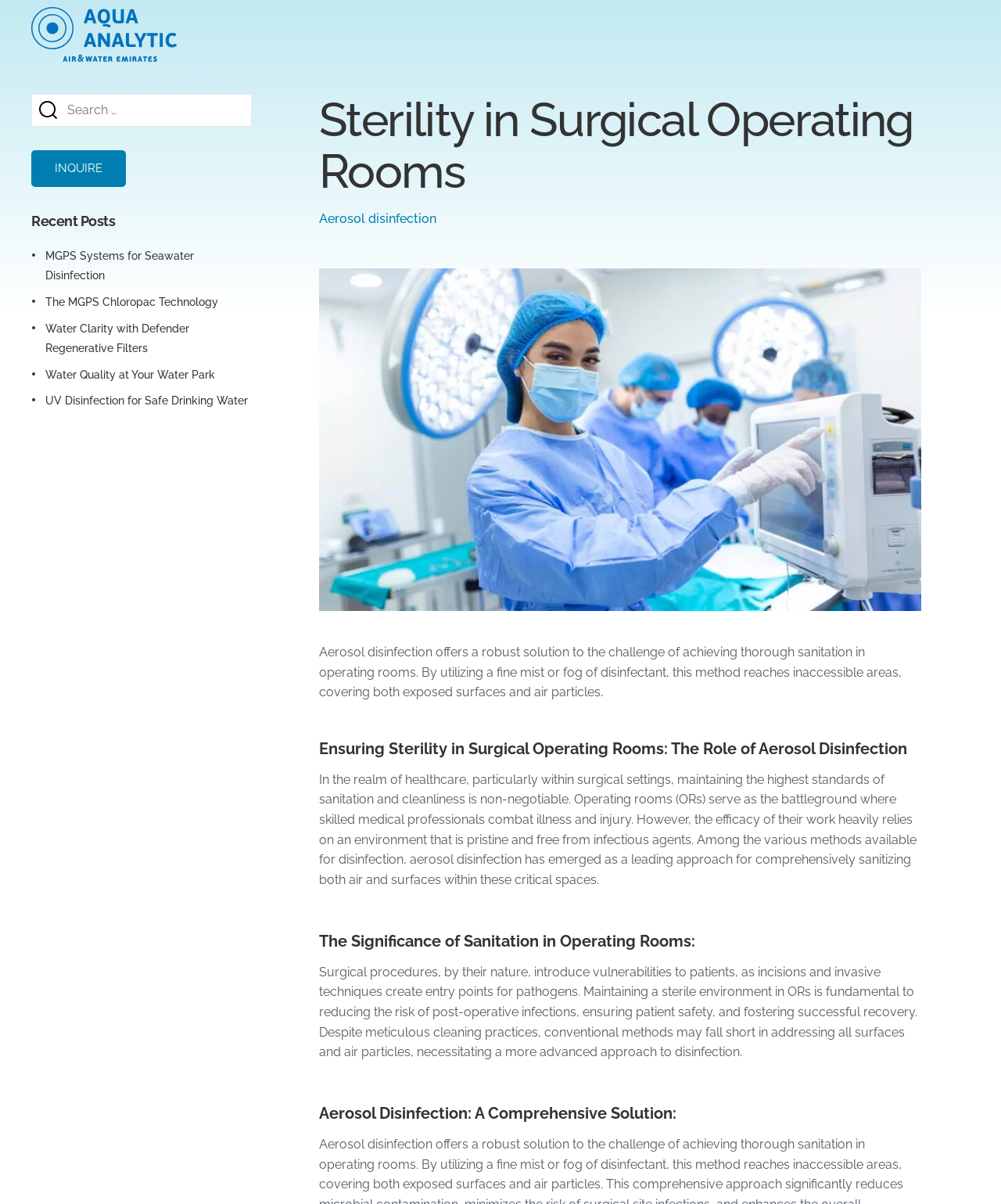What is the image below the heading 'Sterility in Surgical Operating Rooms'?
Using the image as a reference, answer the question with a short word or phrase.

Disinfection in Hospital Altapure